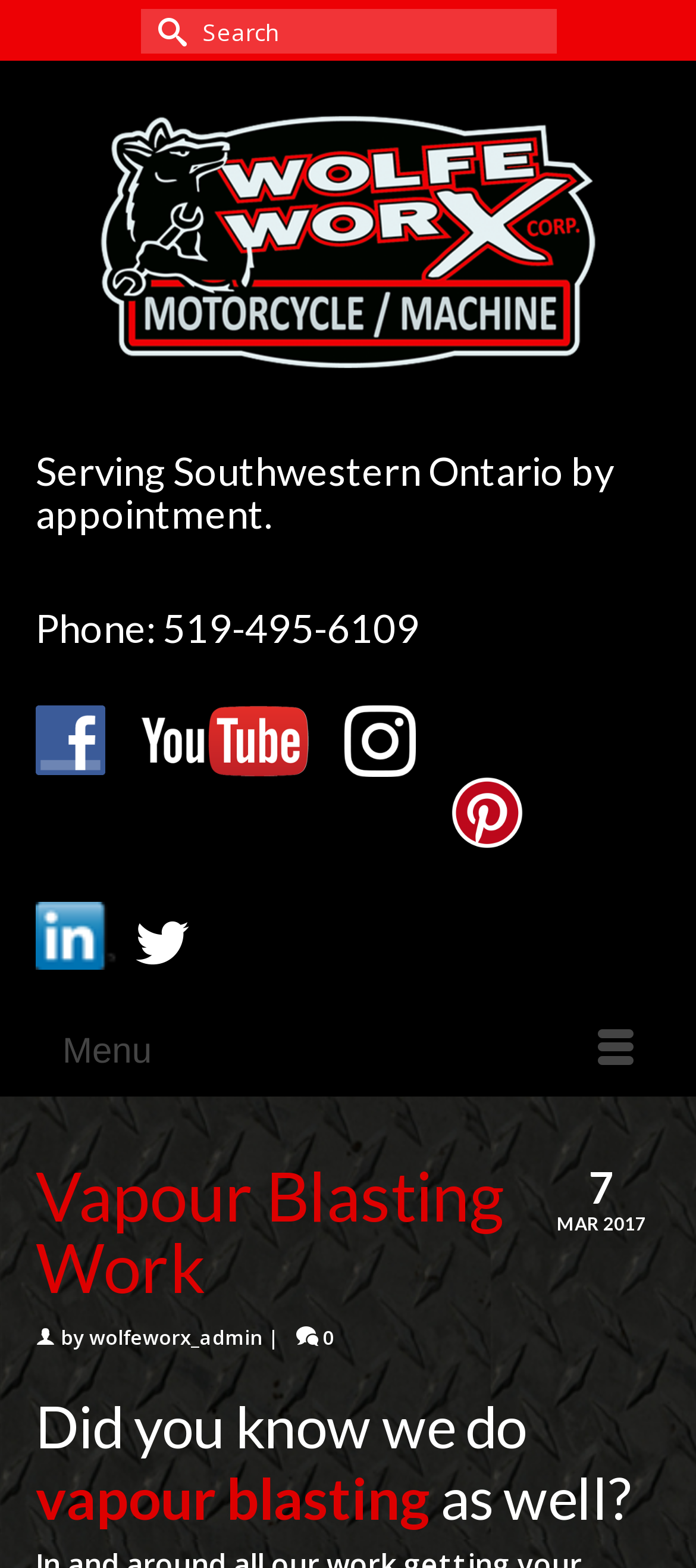Calculate the bounding box coordinates for the UI element based on the following description: "title="Wolfe Worx Motorcycle and Machine"". Ensure the coordinates are four float numbers between 0 and 1, i.e., [left, top, right, bottom].

[0.051, 0.073, 0.949, 0.236]